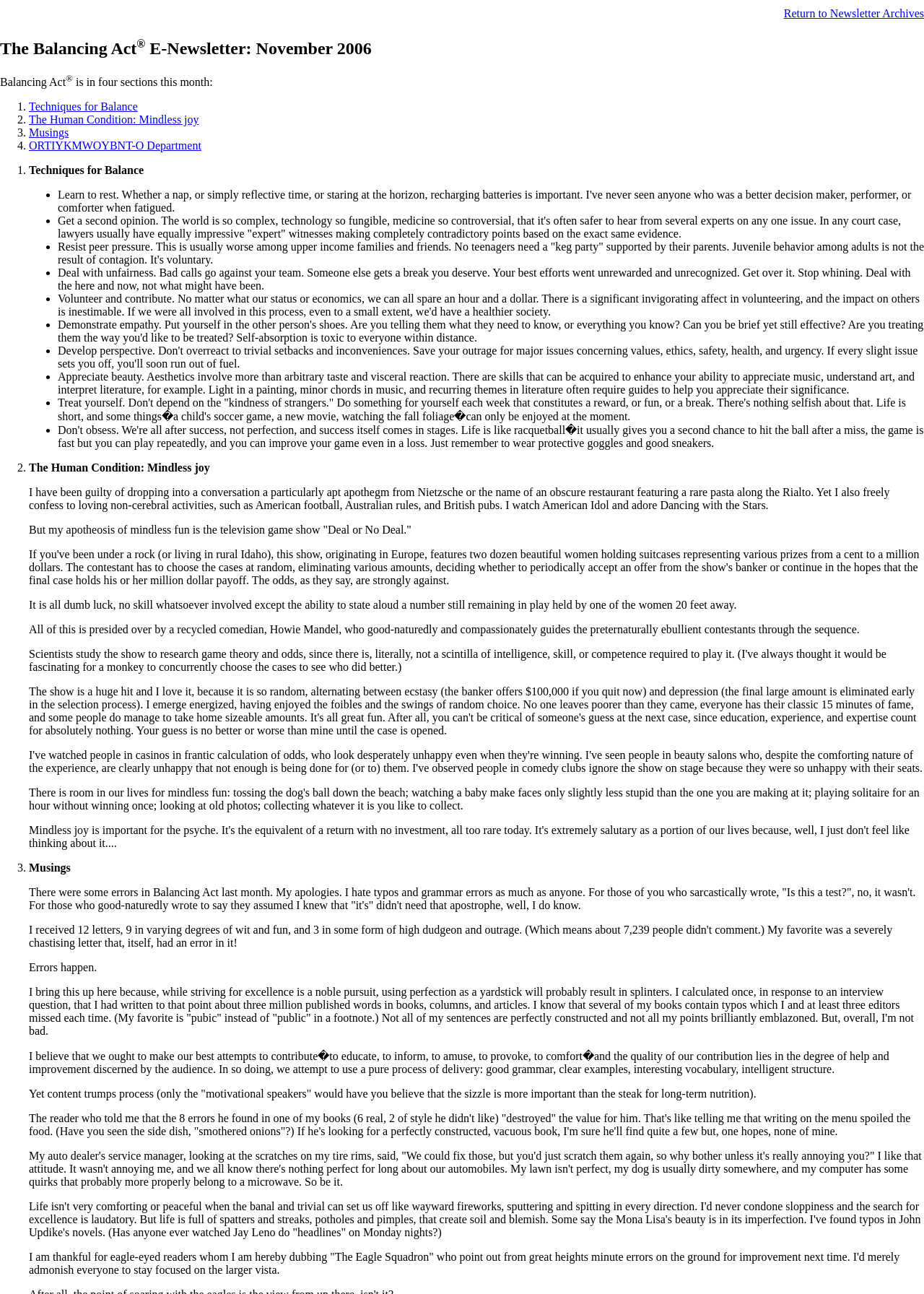Can you give a comprehensive explanation to the question given the content of the image?
What is the author's attitude towards errors in his writing?

The question can be answered by looking at the text 'Errors happen.' and the author's tone in the section 'Musings' which indicates that the author is accepting of errors in his writing and believes that perfection is not necessary.